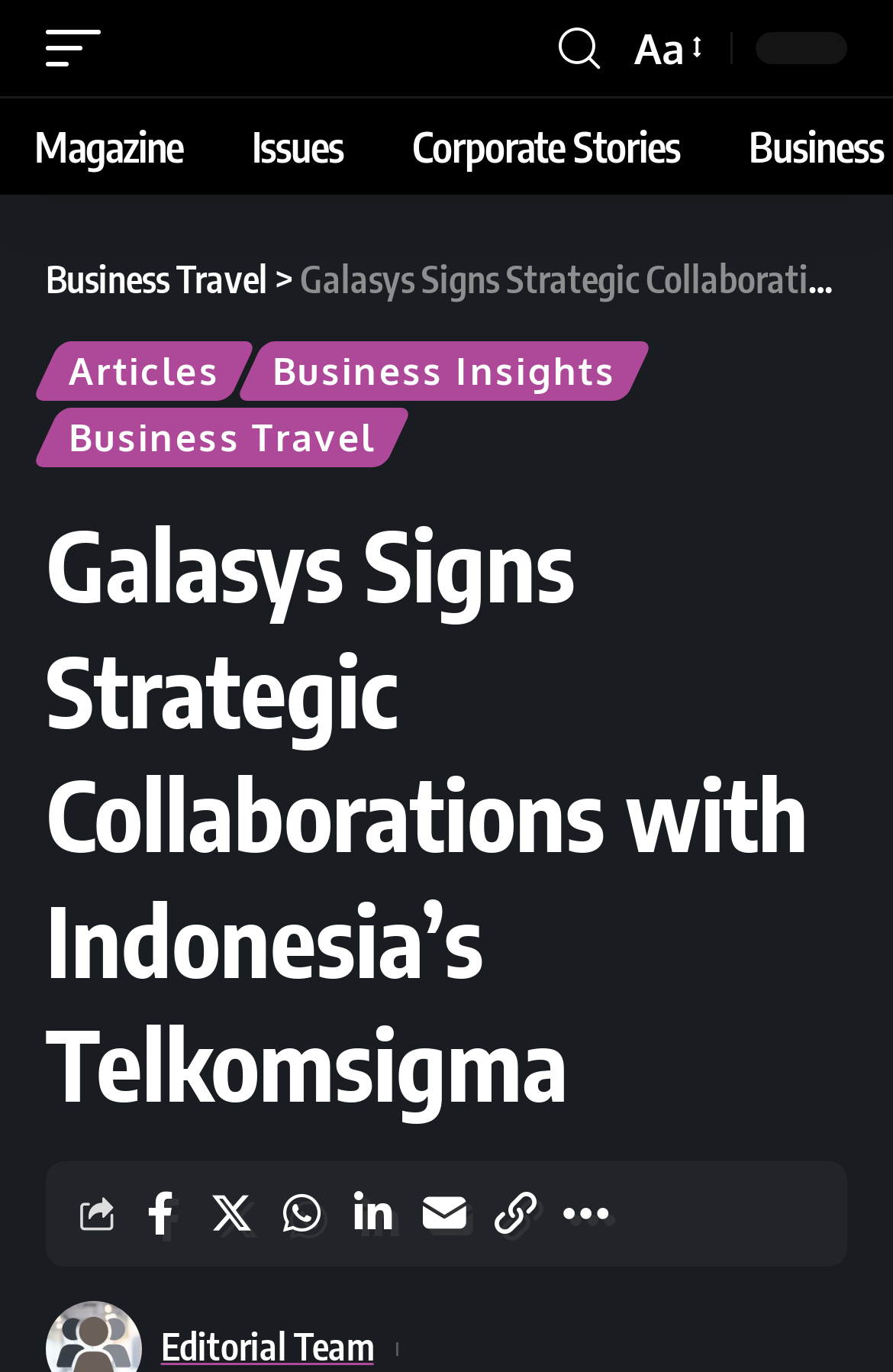Provide a single word or phrase to answer the given question: 
How many social media sharing options are available?

5